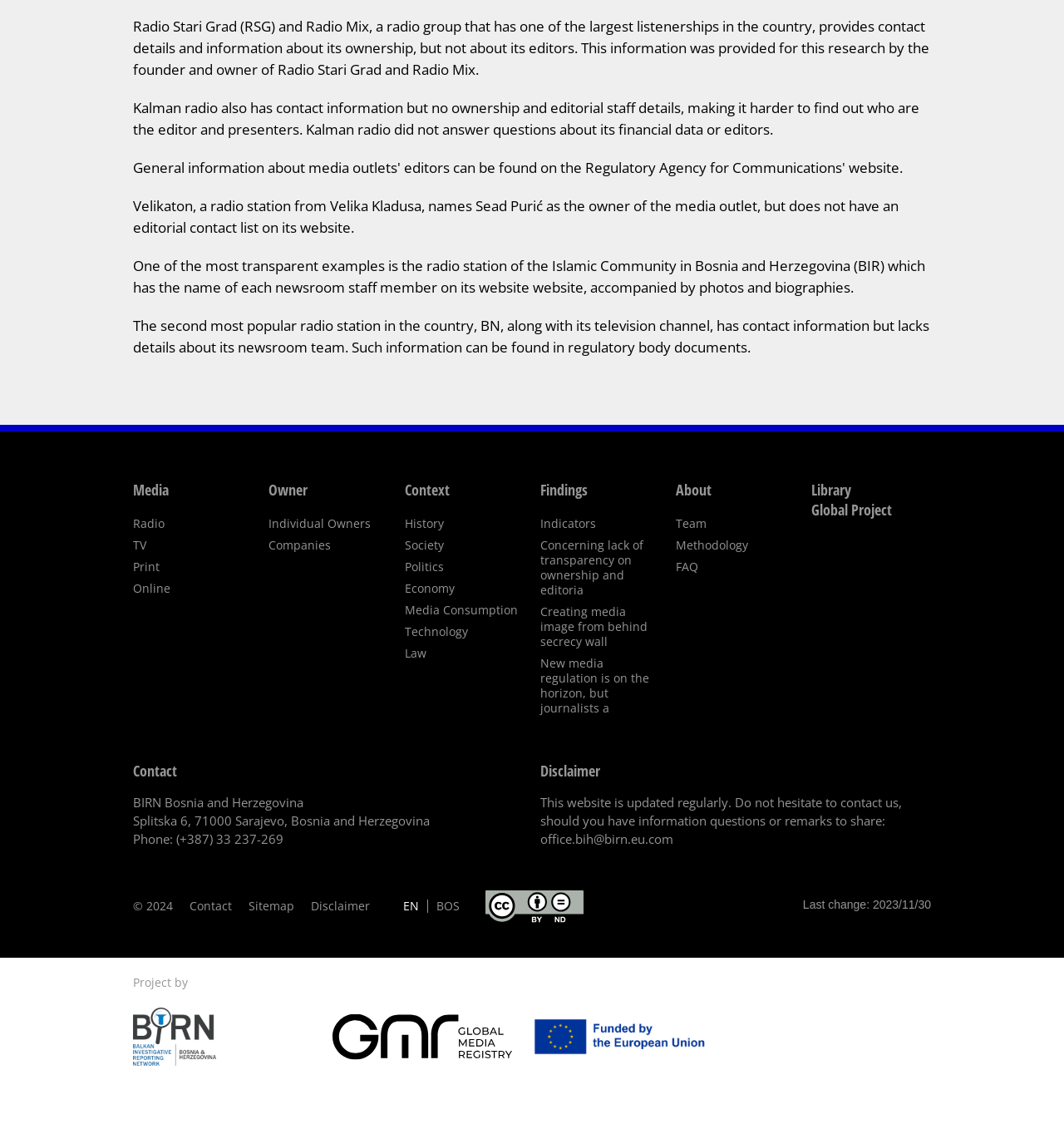Determine the bounding box coordinates of the section to be clicked to follow the instruction: "Check the Disclaimer". The coordinates should be given as four float numbers between 0 and 1, formatted as [left, top, right, bottom].

[0.508, 0.677, 0.564, 0.695]